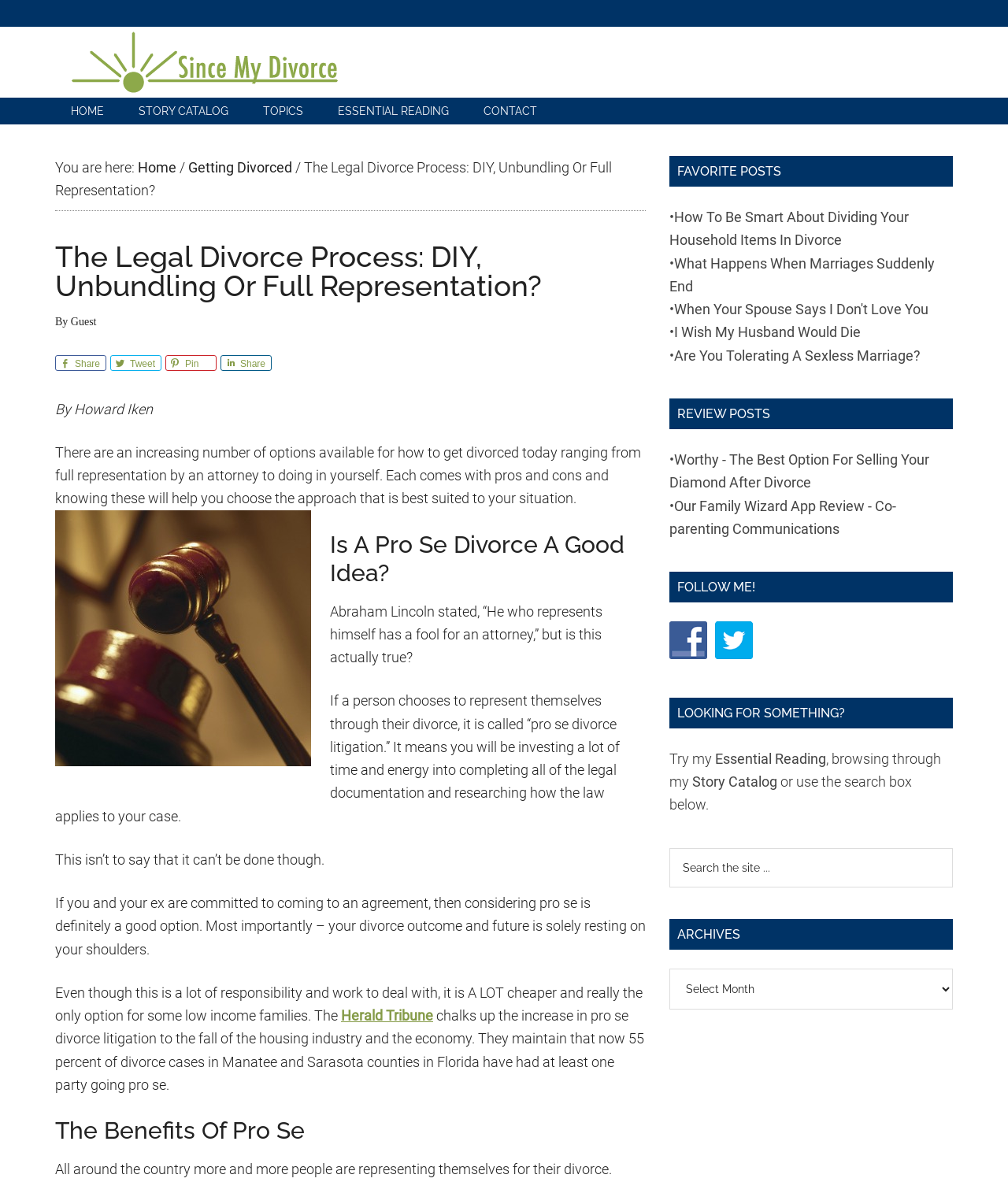Answer this question in one word or a short phrase: What is the title of the first favorite post listed in the sidebar?

How To Be Smart About Dividing Your Household Items In Divorce